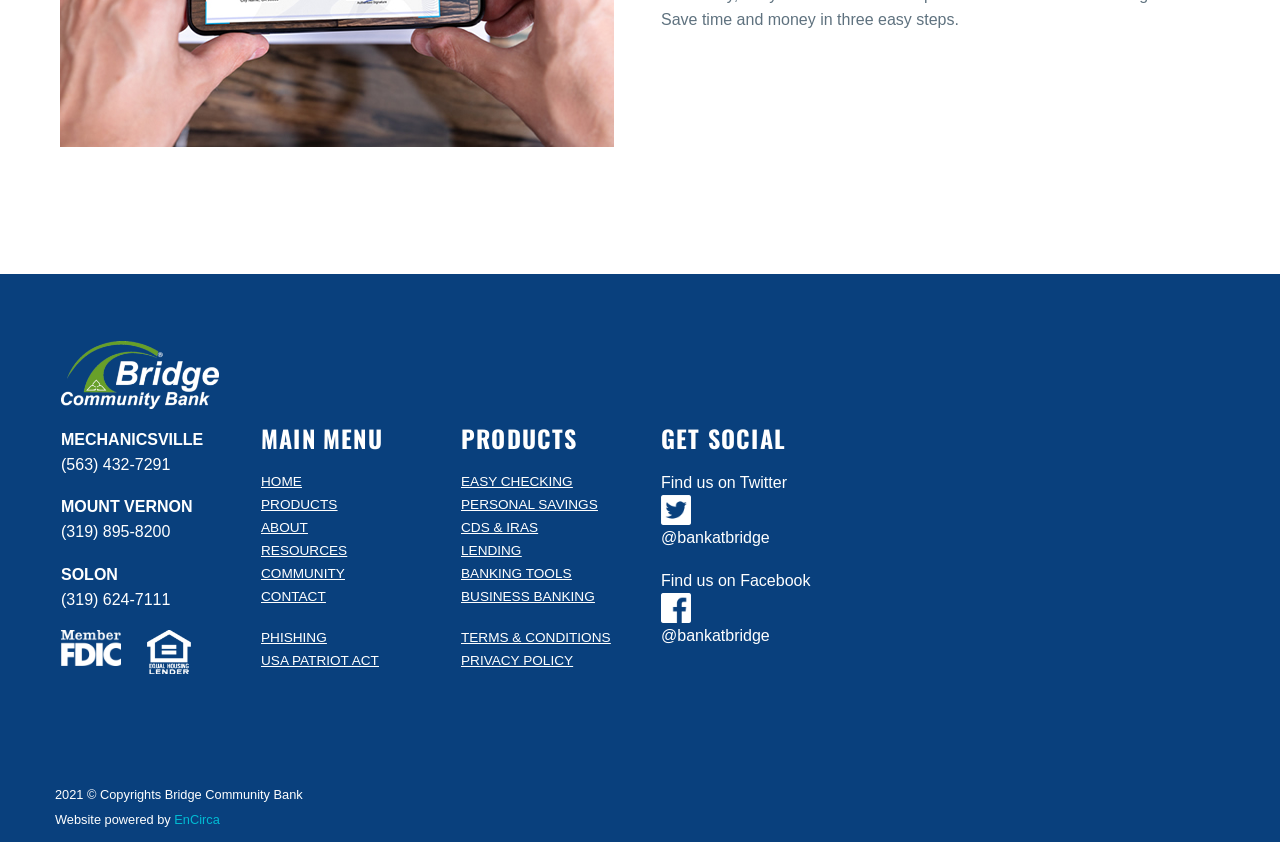Using the webpage screenshot, find the UI element described by @bankatbridge. Provide the bounding box coordinates in the format (top-left x, top-left y, bottom-right x, bottom-right y), ensuring all values are floating point numbers between 0 and 1.

[0.516, 0.628, 0.601, 0.648]